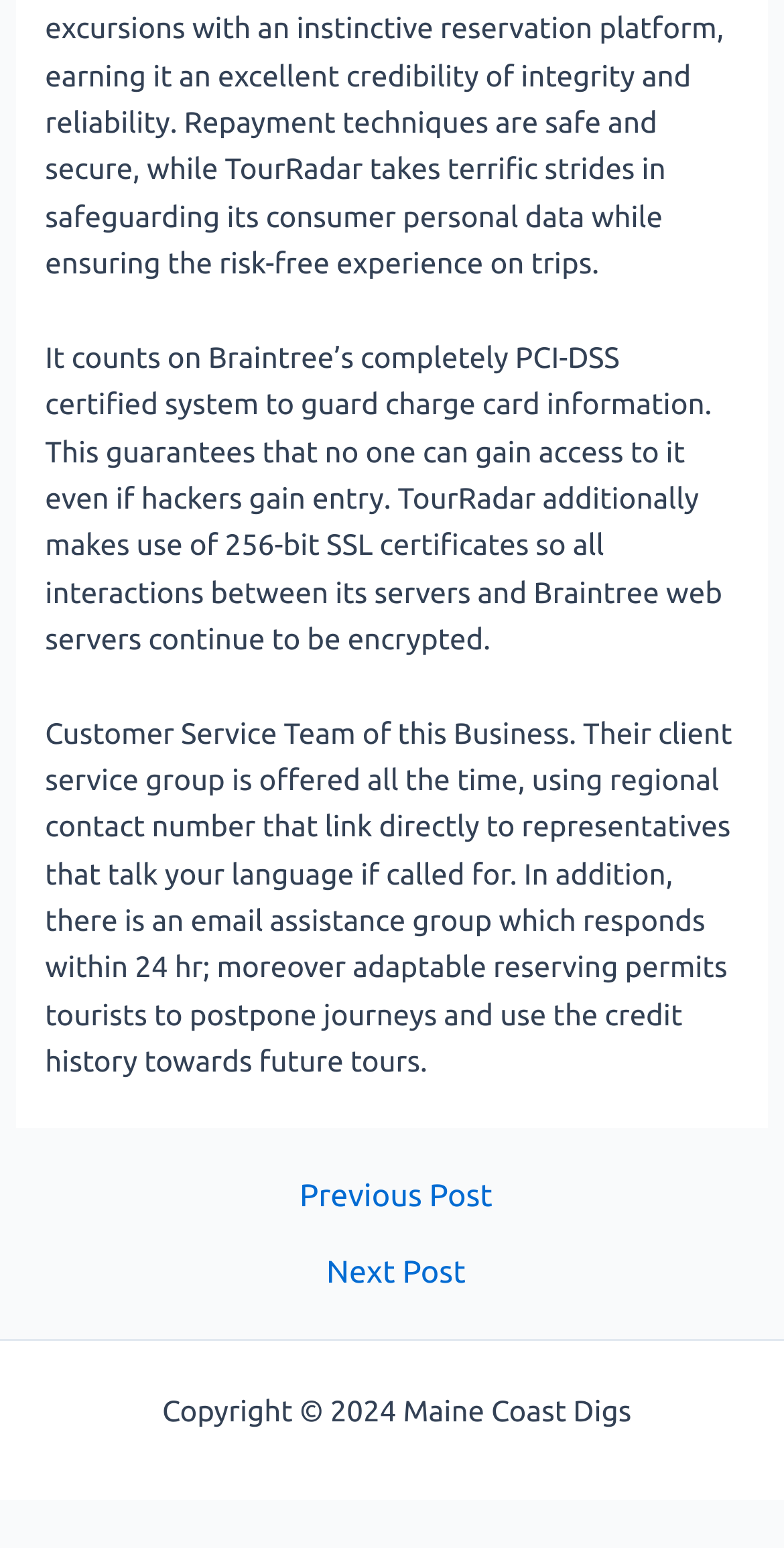Using the provided element description, identify the bounding box coordinates as (top-left x, top-left y, bottom-right x, bottom-right y). Ensure all values are between 0 and 1. Description: Sitemap

[0.814, 0.9, 0.953, 0.922]